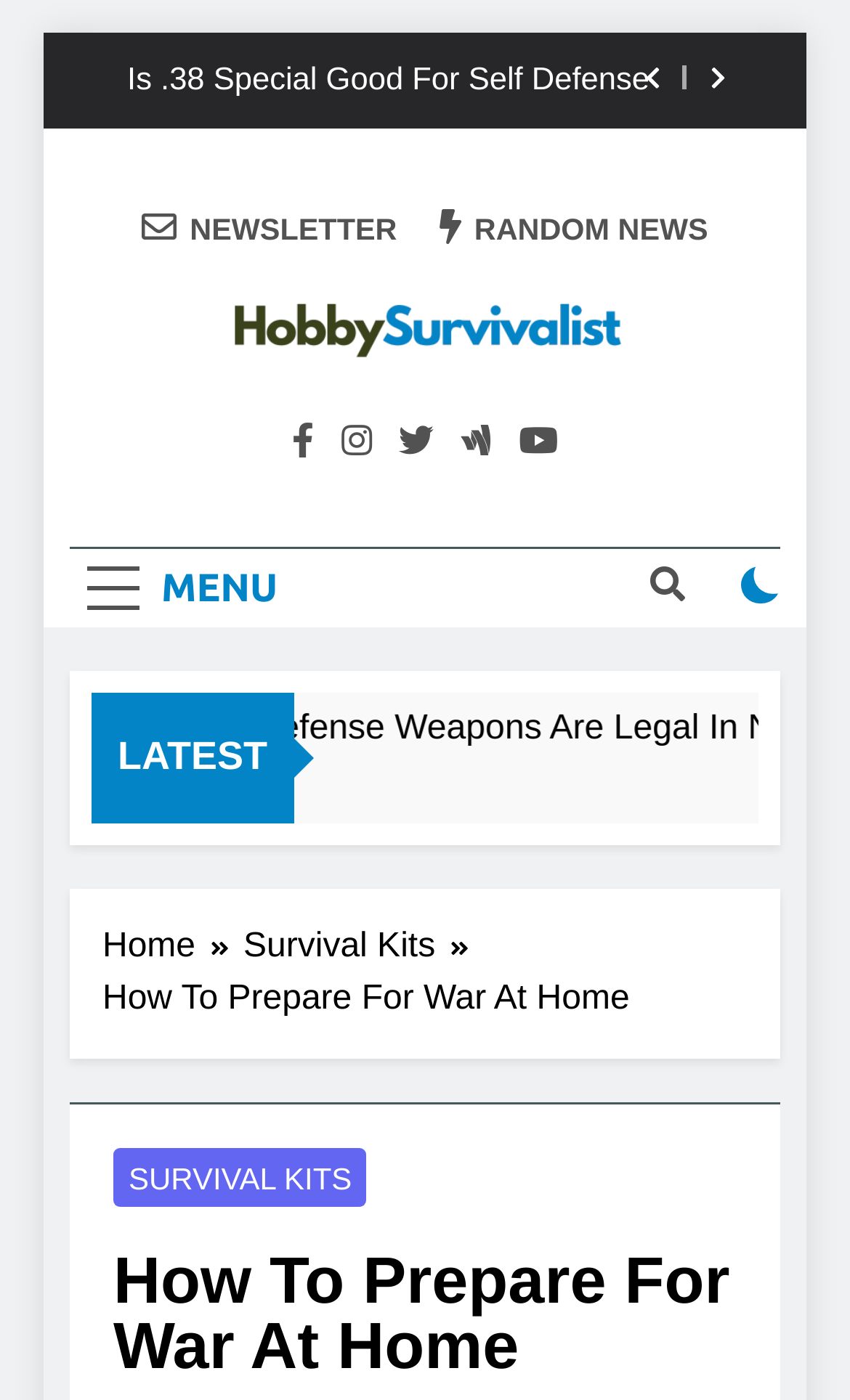Explain the features and main sections of the webpage comprehensively.

The webpage is about preparing for war at home, specifically focused on survivalist and prepper topics. At the top left, there is a "Skip to content" link. On the top right, there are two buttons with icons, possibly for navigation or social media. Below these buttons, there is a link to the website's homepage, "HobbySurvivalist.com", accompanied by a small logo image.

The main content area begins with a tagline, "Become an expert prepper and survivalist", followed by two links, one for a newsletter and another for random news. A "MENU" button is located on the left side, with a checkbox and another button with an icon to its right.

The main section is divided into two parts. On the left, there is a "LATEST" section with a figure element, possibly an image or icon, and a link to an article titled "Does Tennessee Have The Stand-your-ground Law". Below this, there is a link to another article, "4 Months Ago", with a timestamp and a small image.

On the right side, there is a navigation section with breadcrumbs, showing the current page's location in the website's hierarchy. The breadcrumbs consist of links to the homepage, "Survival Kits", and the current page, "How To Prepare For War At Home". Below the breadcrumbs, there is a heading with the same title, "How To Prepare For War At Home", and a link to "SURVIVAL KITS".